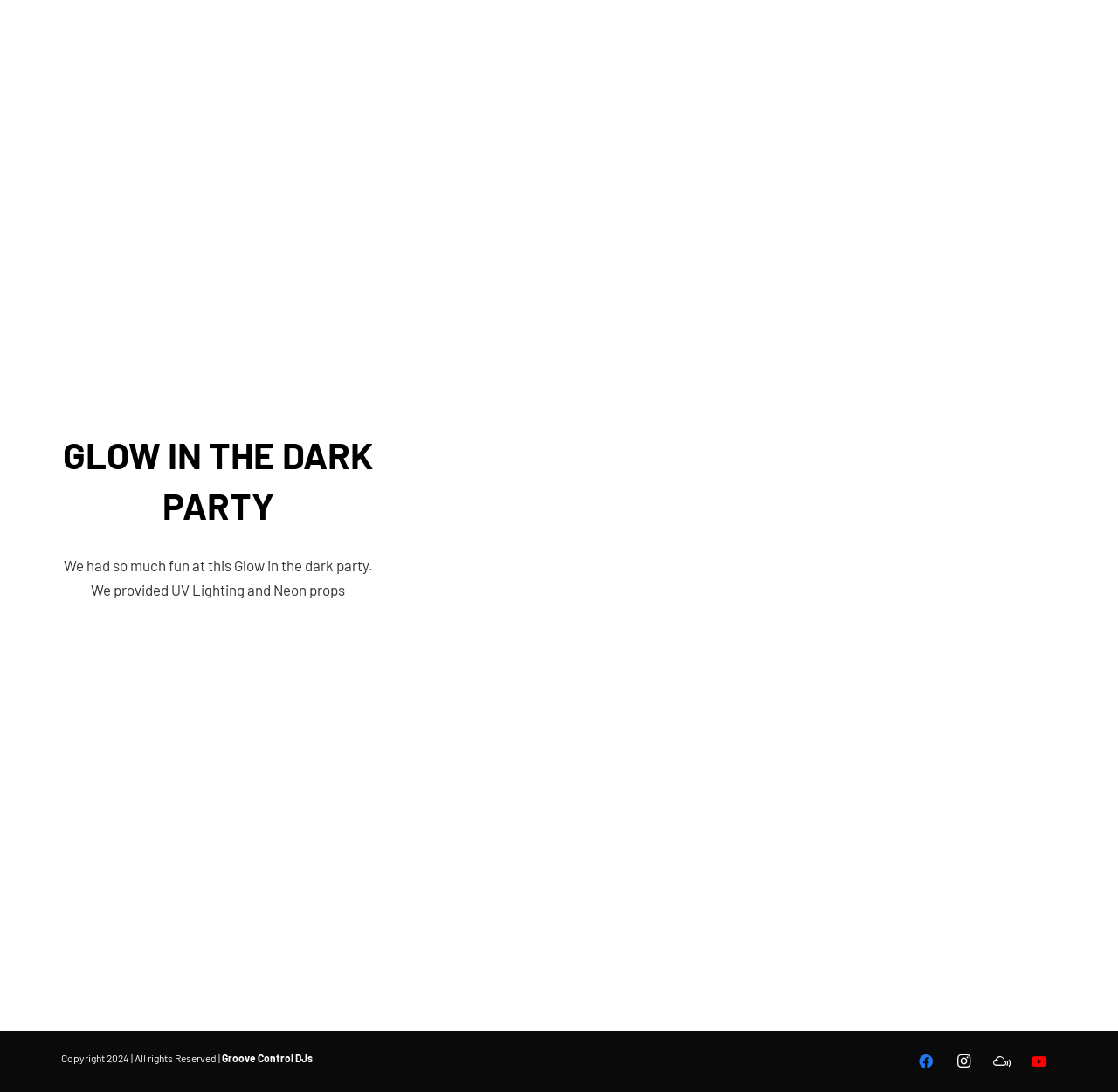Using the details from the image, please elaborate on the following question: What is the name of the company?

The StaticText 'Groove Control DJs' is located at the bottom of the page, suggesting that it is the name of the company or organization responsible for the party.